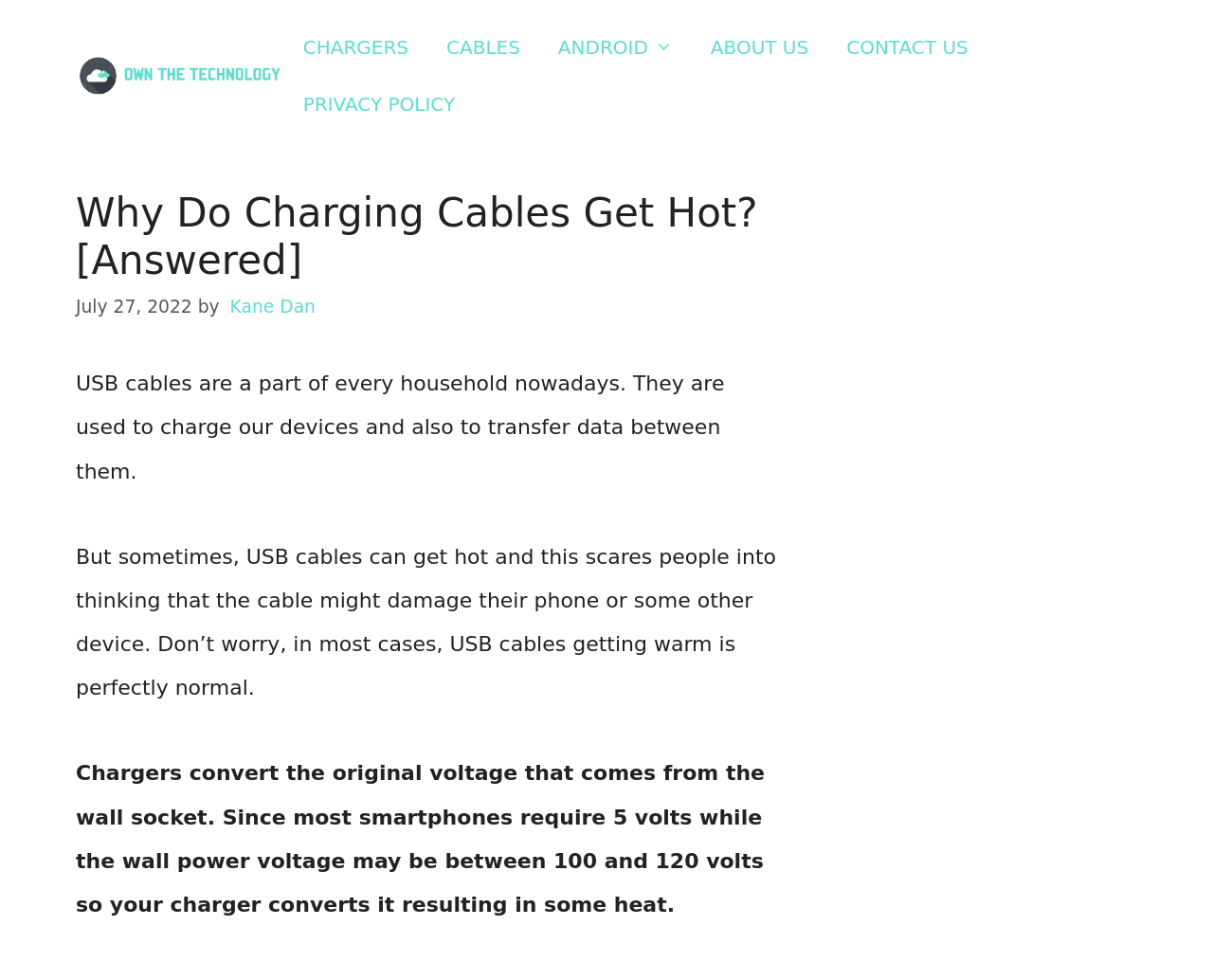Could you provide the bounding box coordinates for the portion of the screen to click to complete this instruction: "Read the article about why charging cables get hot"?

[0.062, 0.379, 0.597, 0.493]